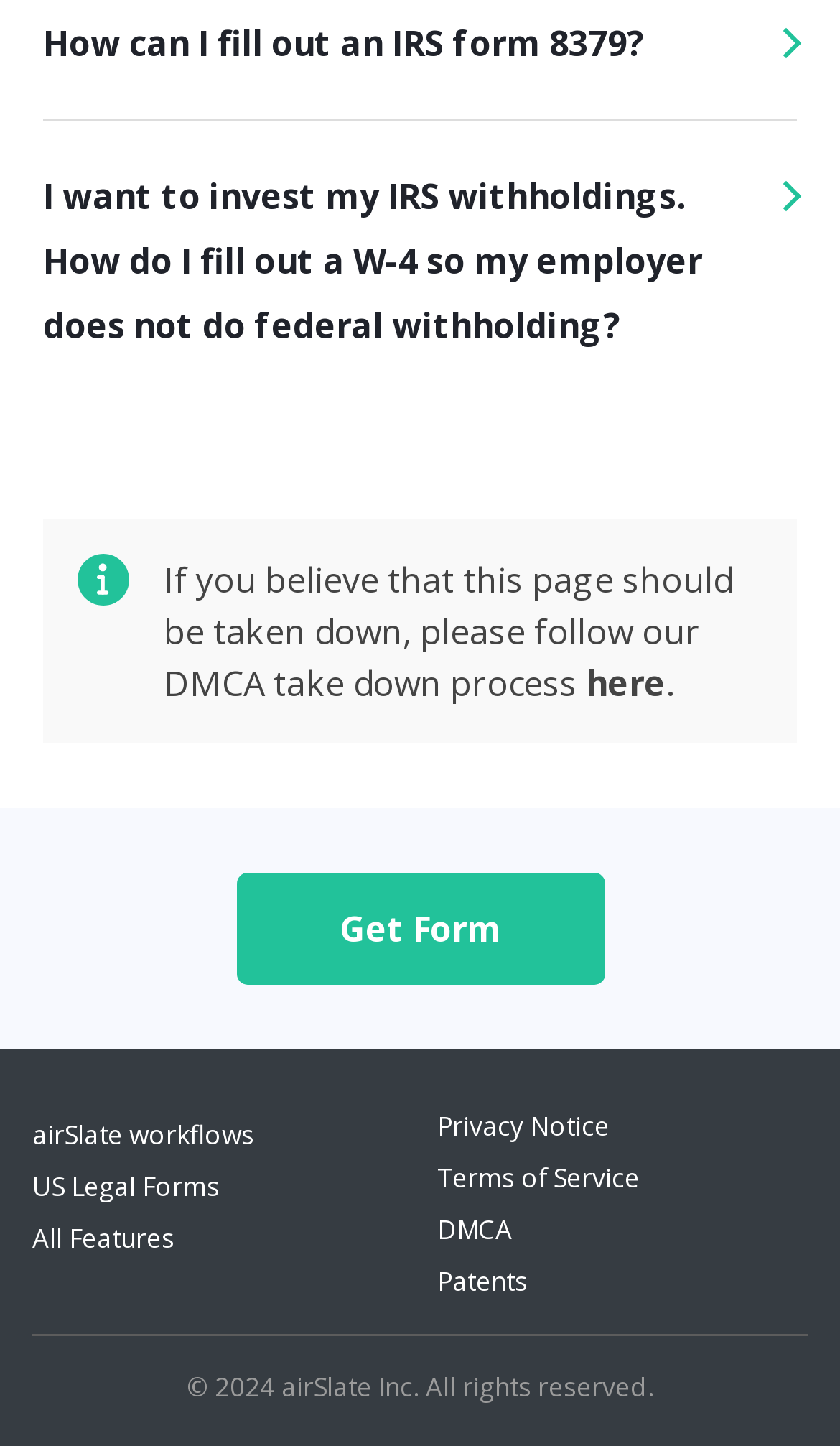Identify the bounding box for the described UI element. Provide the coordinates in (top-left x, top-left y, bottom-right x, bottom-right y) format with values ranging from 0 to 1: Get Form

[0.281, 0.603, 0.719, 0.681]